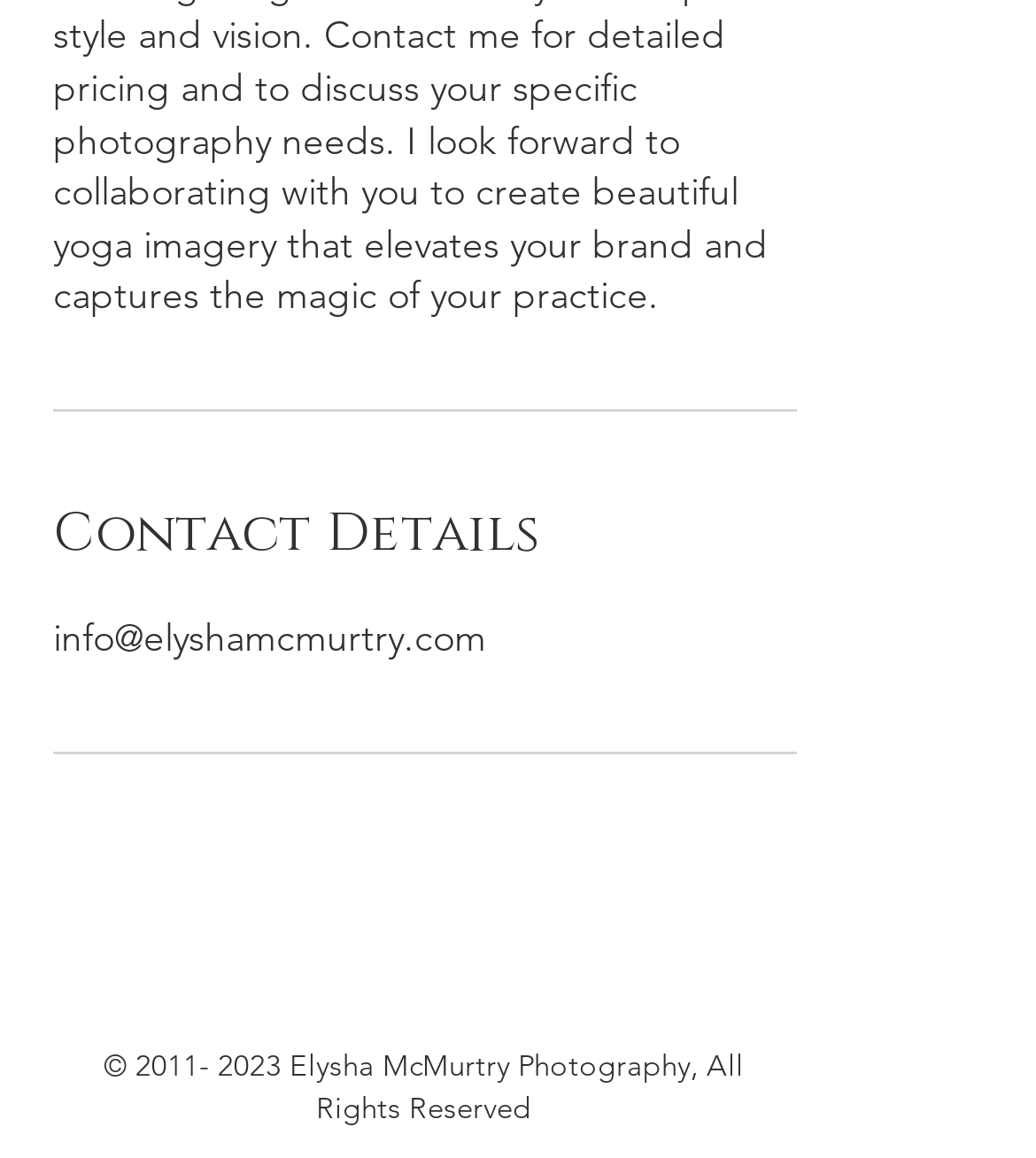Identify the bounding box coordinates for the UI element mentioned here: "aria-label="Instagram"". Provide the coordinates as four float values between 0 and 1, i.e., [left, top, right, bottom].

[0.433, 0.815, 0.505, 0.88]